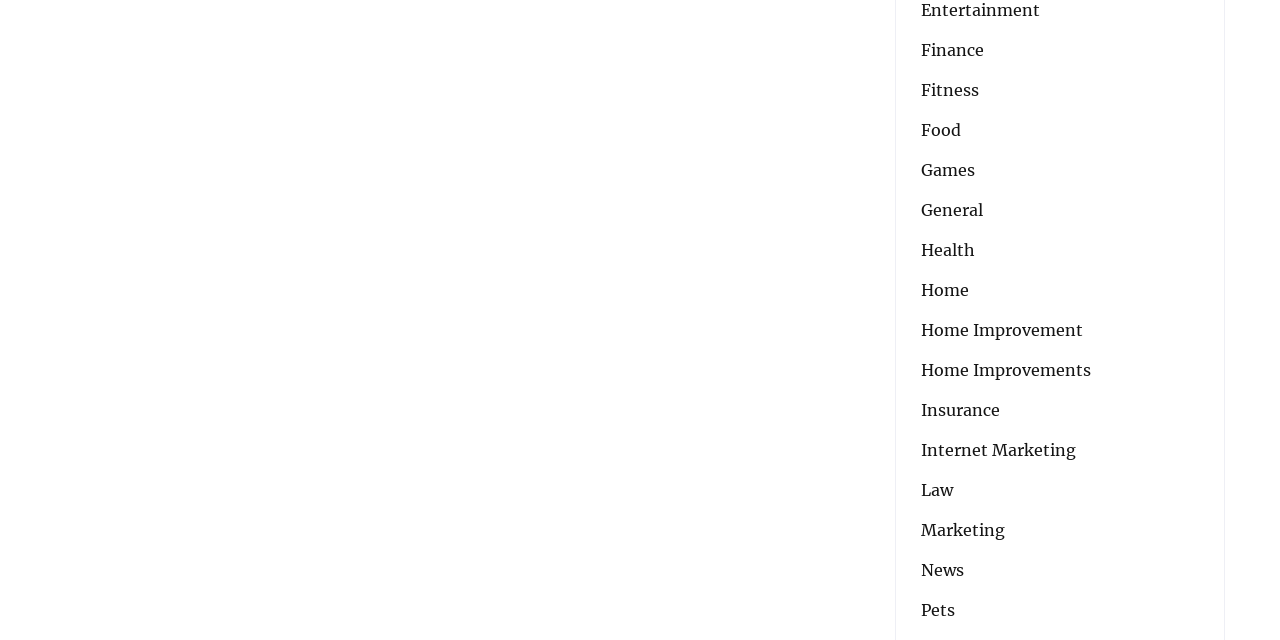Find the bounding box coordinates of the element to click in order to complete the given instruction: "Explore Bermuda Coast."

None